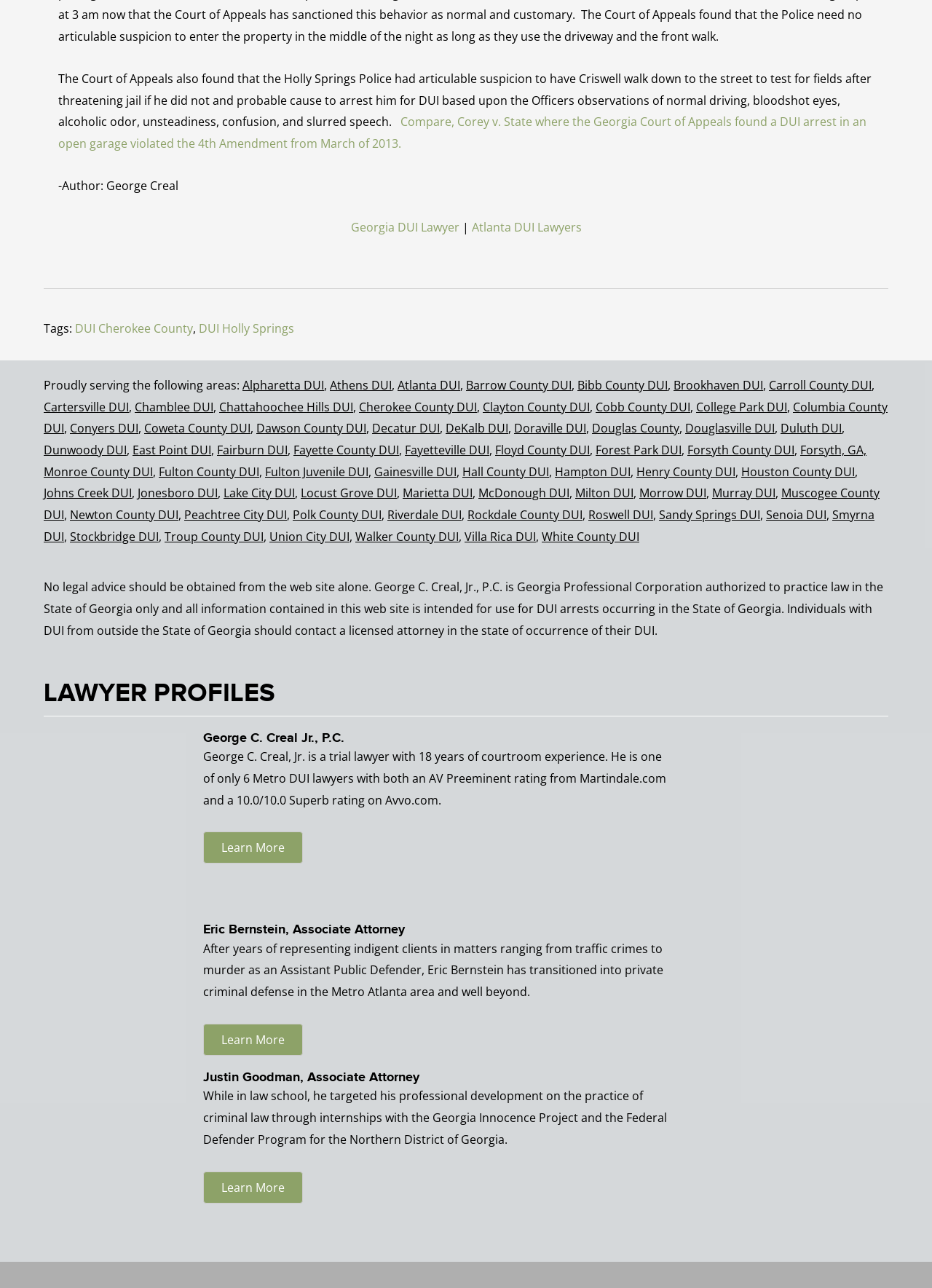What is the name of the author of this webpage?
Answer the question with as much detail as you can, using the image as a reference.

I found the author's name by looking at the StaticText element with the text 'Author: George Creal' located at the top of the webpage.